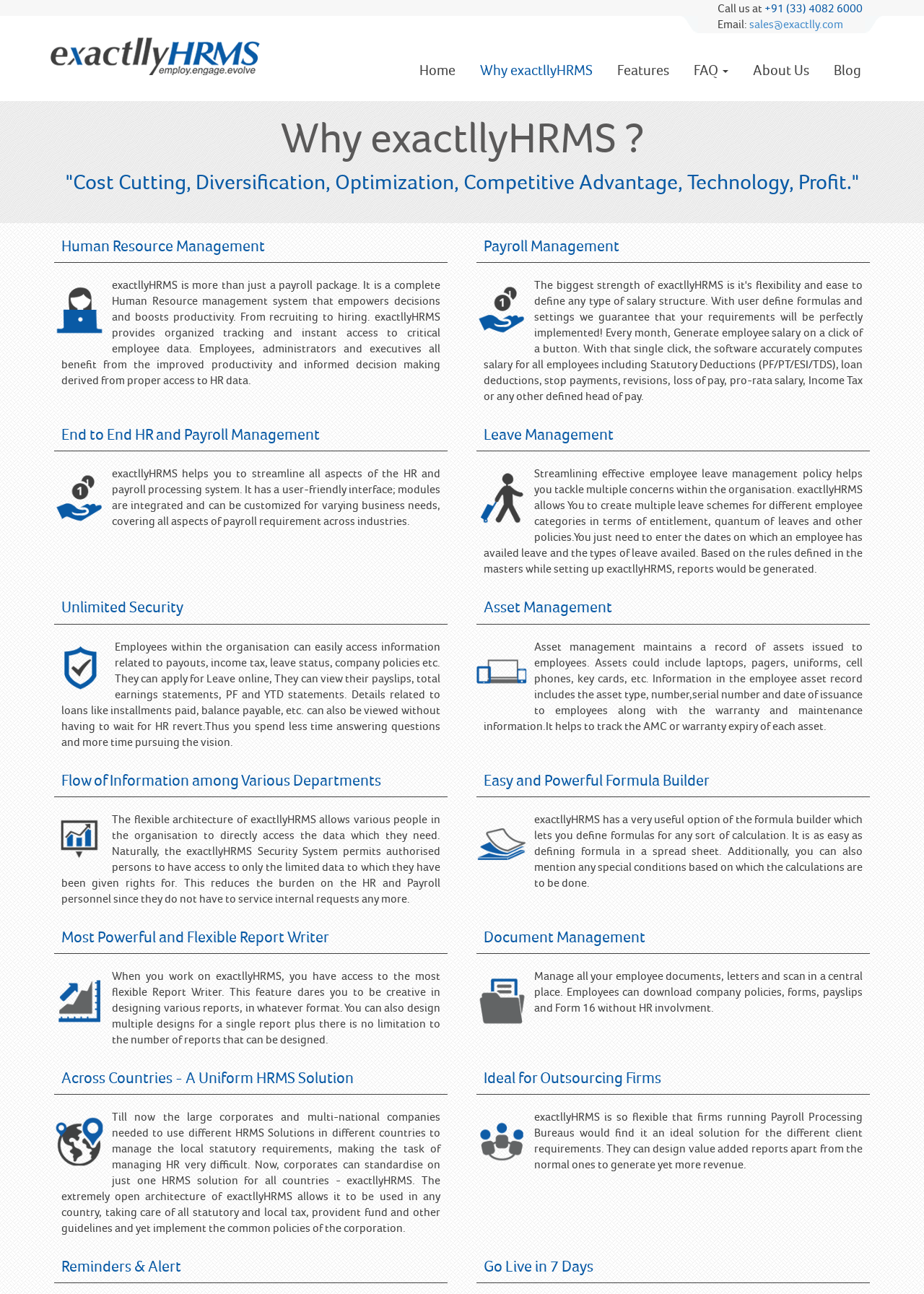Predict the bounding box coordinates of the area that should be clicked to accomplish the following instruction: "Send an email to sales". The bounding box coordinates should consist of four float numbers between 0 and 1, i.e., [left, top, right, bottom].

[0.811, 0.014, 0.912, 0.024]